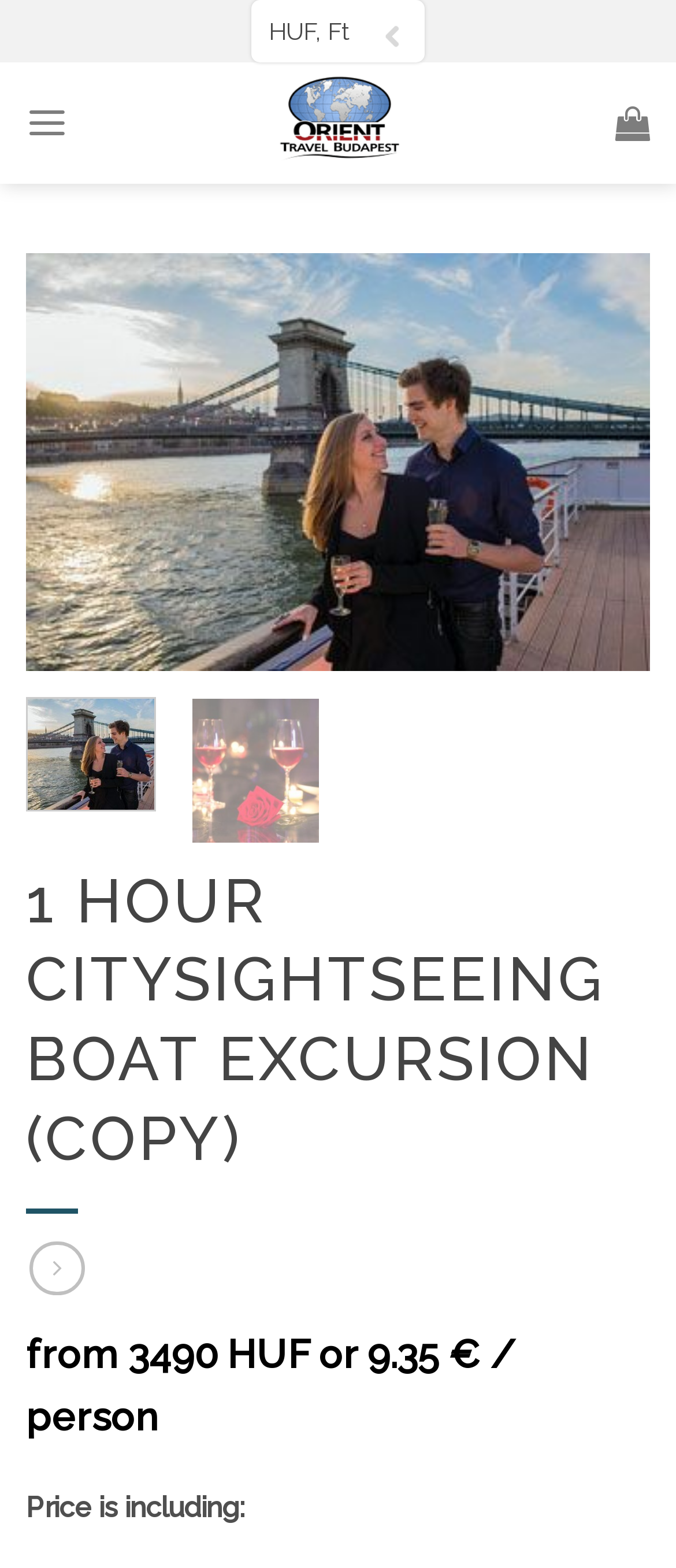Generate a comprehensive description of the webpage content.

The webpage is about a 1-hour city sightseeing boat excursion in Budapest. At the top, there is a logo of "Budapesti Hajókirándulás" with a link to the main website, accompanied by a small text "HUF, Ft" indicating the currency. 

On the top-right corner, there is a menu link and a search icon. Below the logo, there is a large figure that takes up most of the width, containing a carousel with previous and next buttons. The carousel has an image, but its content is not specified.

The main heading "1 HOUR CITYSIGHTSEEING BOAT EXCURSION (COPY)" is located in the middle of the page. Below the heading, there is a text "from 3490 HUF or 9.35 € / person" indicating the price of the excursion. 

Further down, there is a section describing what is included in the price, with a text "Price is including:". Below this section, there is a time selection combobox labeled "Time". 

On the bottom-right corner, there is a link with an icon.